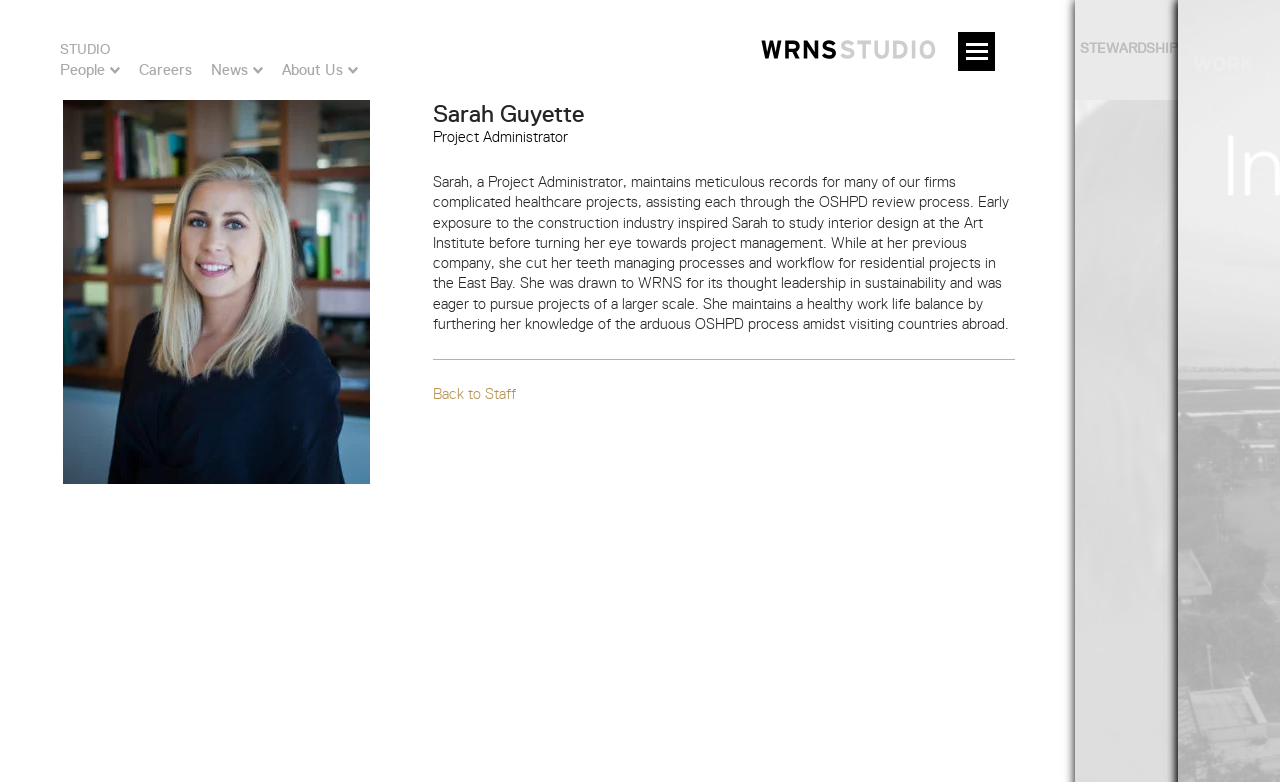Please provide a comprehensive response to the question below by analyzing the image: 
What is the name of the firm Sarah works for?

I found the answer by looking at the top navigation bar of the webpage, where it says 'WRNS Studio' as a link, and also in the image description of the logo. This suggests that WRNS Studio is the firm Sarah works for.